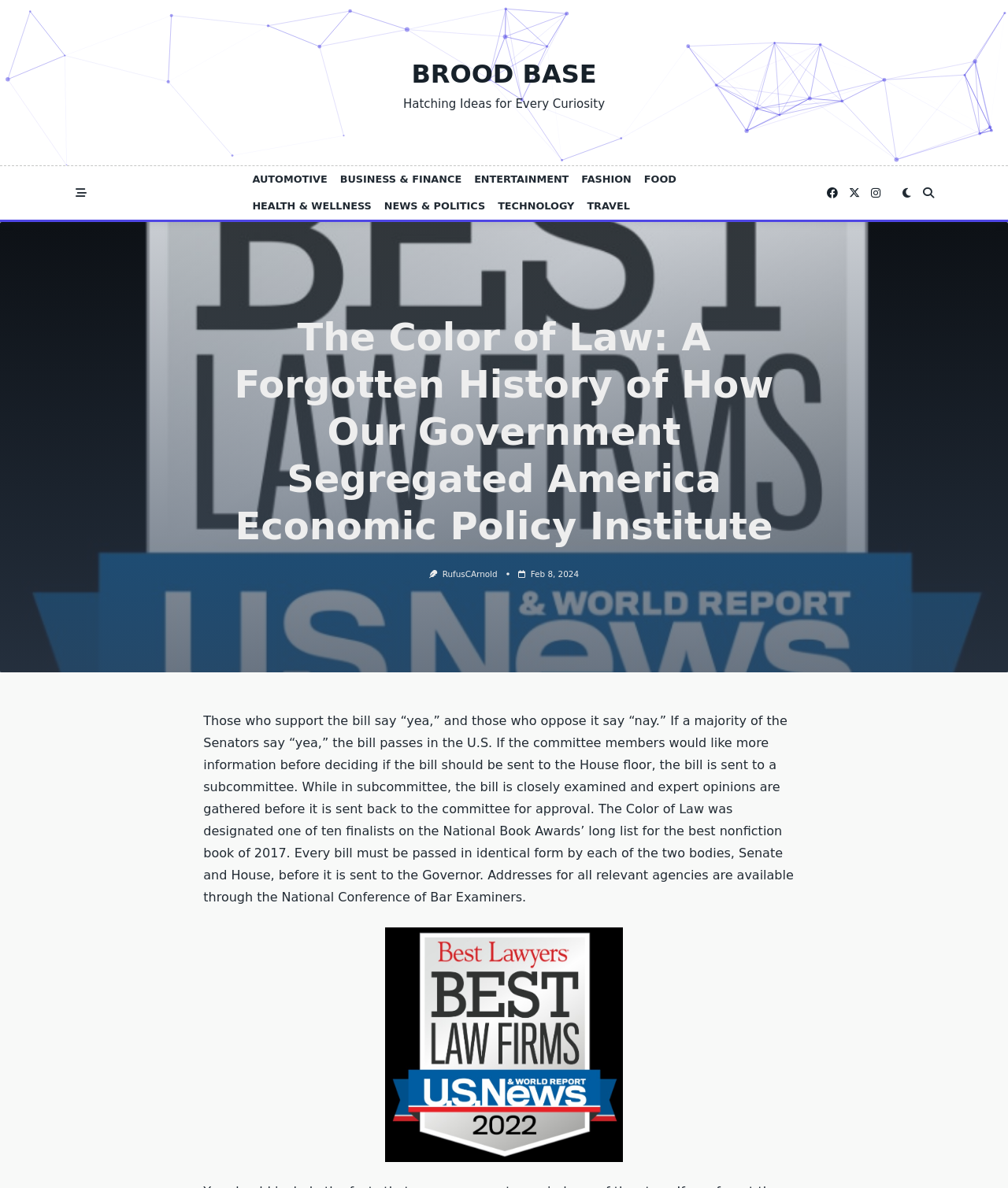Please locate the bounding box coordinates of the element that needs to be clicked to achieve the following instruction: "View RufusCArnold's profile". The coordinates should be four float numbers between 0 and 1, i.e., [left, top, right, bottom].

[0.439, 0.479, 0.493, 0.487]